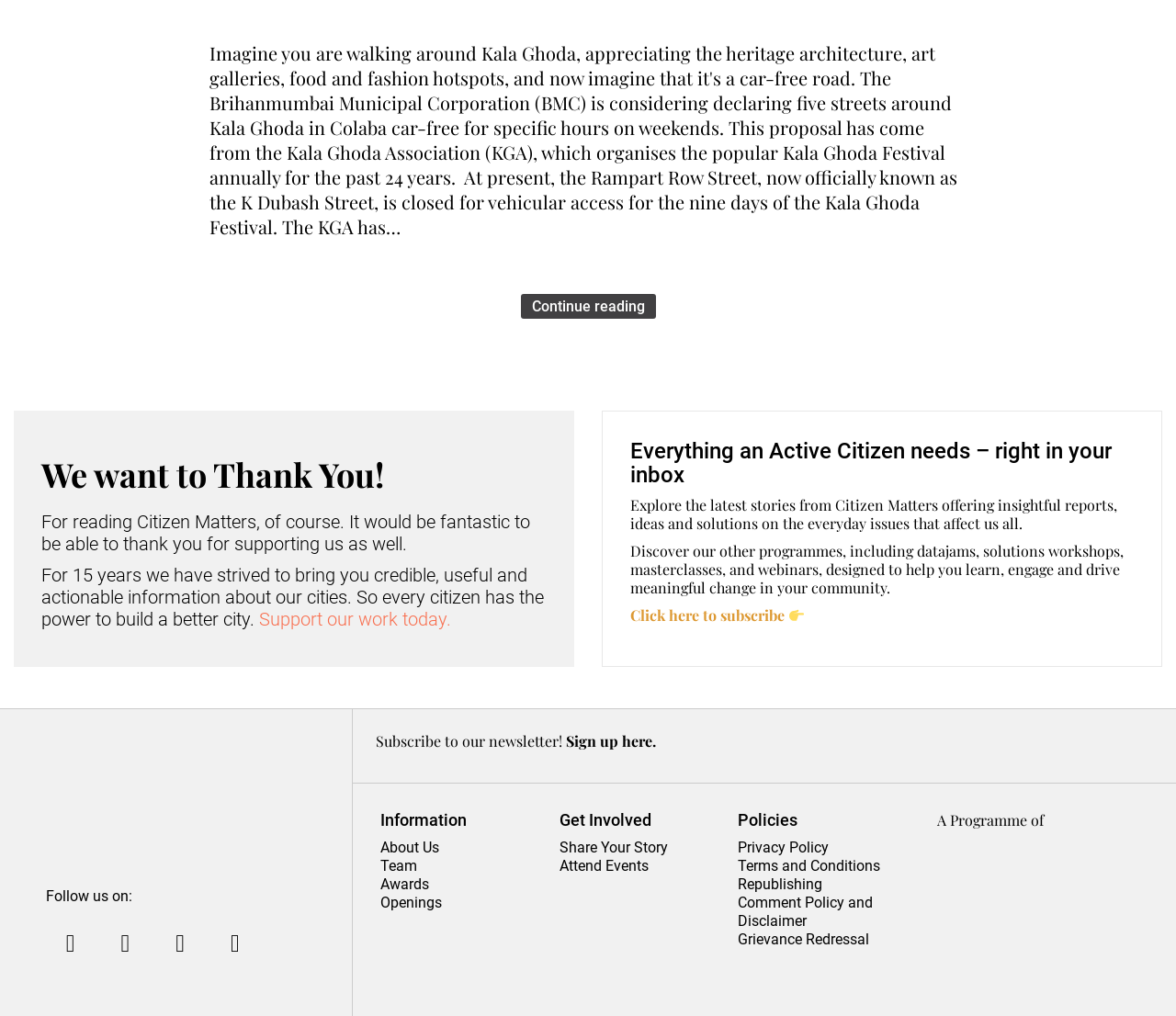Please identify the coordinates of the bounding box for the clickable region that will accomplish this instruction: "Go to the home page".

None